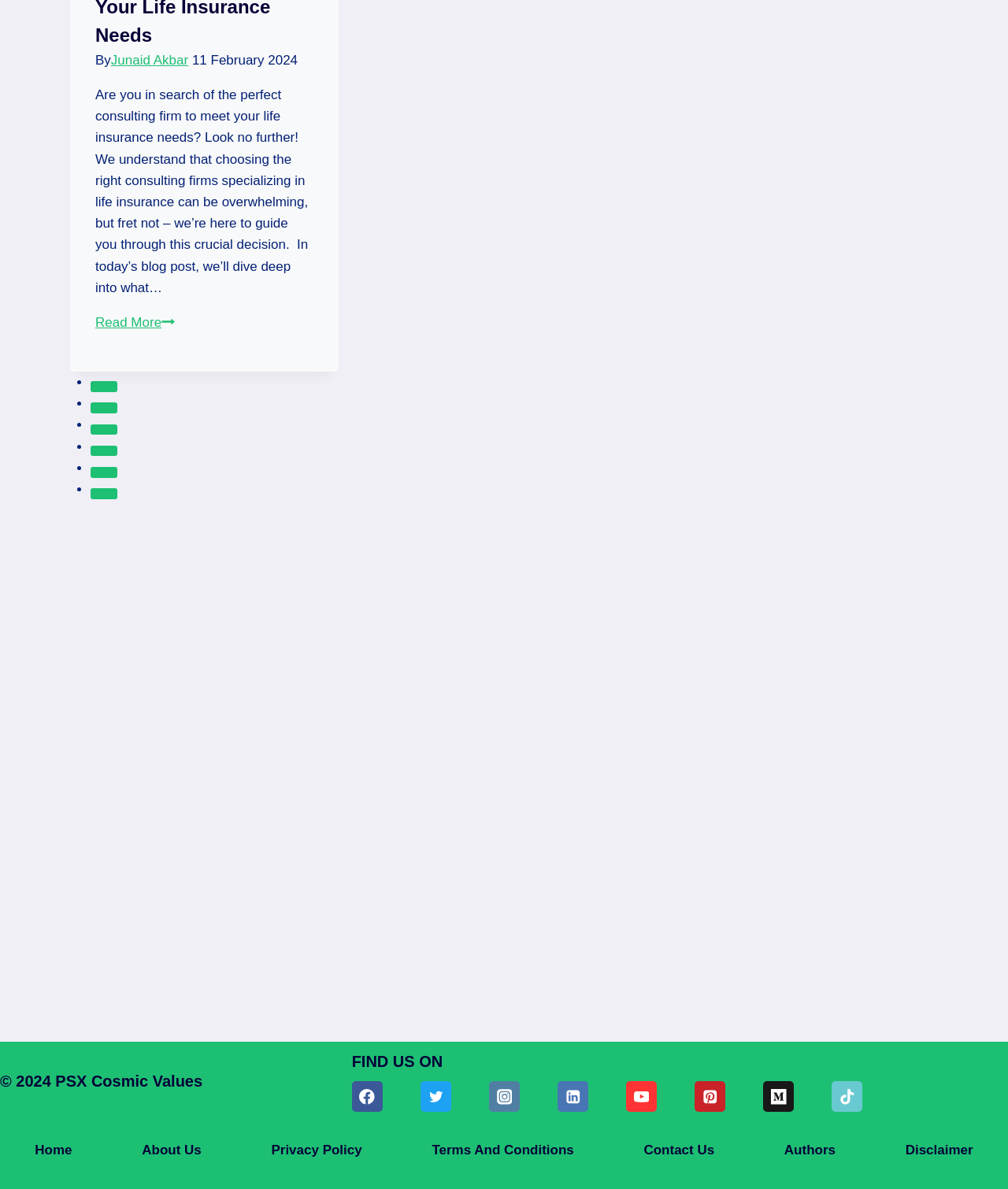What is the date of the blog post?
Using the visual information, answer the question in a single word or phrase.

11 February 2024